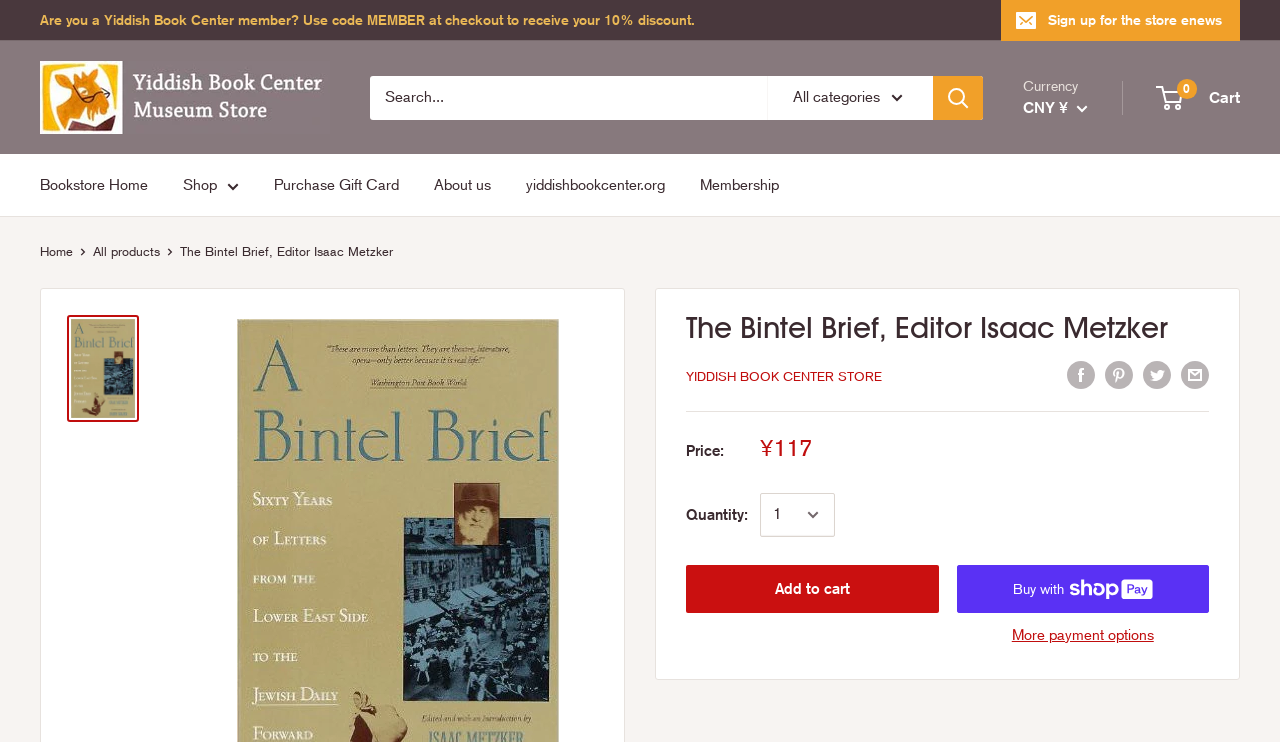Identify the bounding box coordinates of the area that should be clicked in order to complete the given instruction: "Sign up for the store enews". The bounding box coordinates should be four float numbers between 0 and 1, i.e., [left, top, right, bottom].

[0.782, 0.0, 0.969, 0.054]